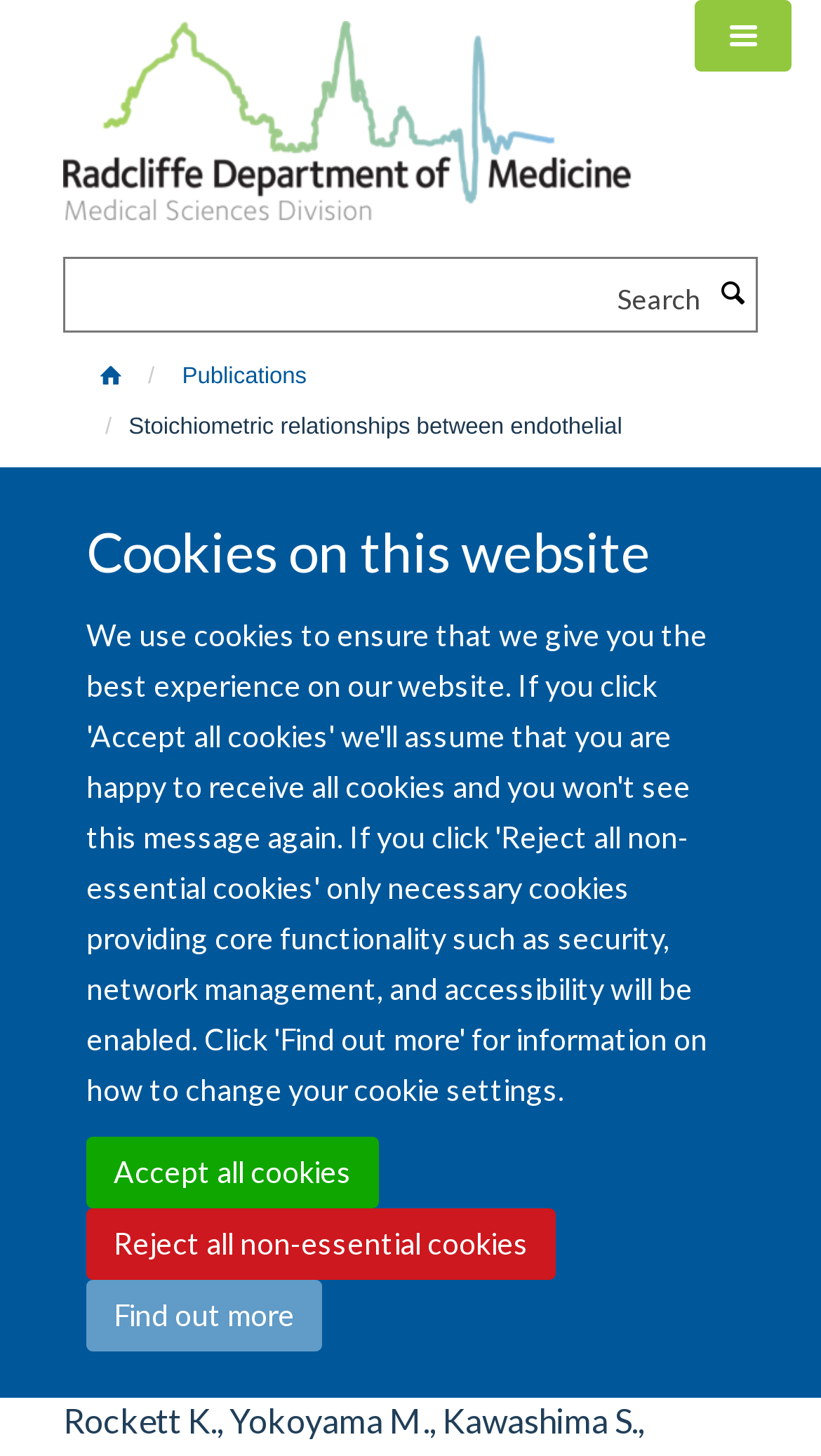What is the purpose of the textbox?
Please provide a comprehensive answer to the question based on the webpage screenshot.

I found the answer by looking at the textbox element, which has a label 'Search' and is located next to a button with the same text. This suggests that the textbox is used for searching something on the webpage.